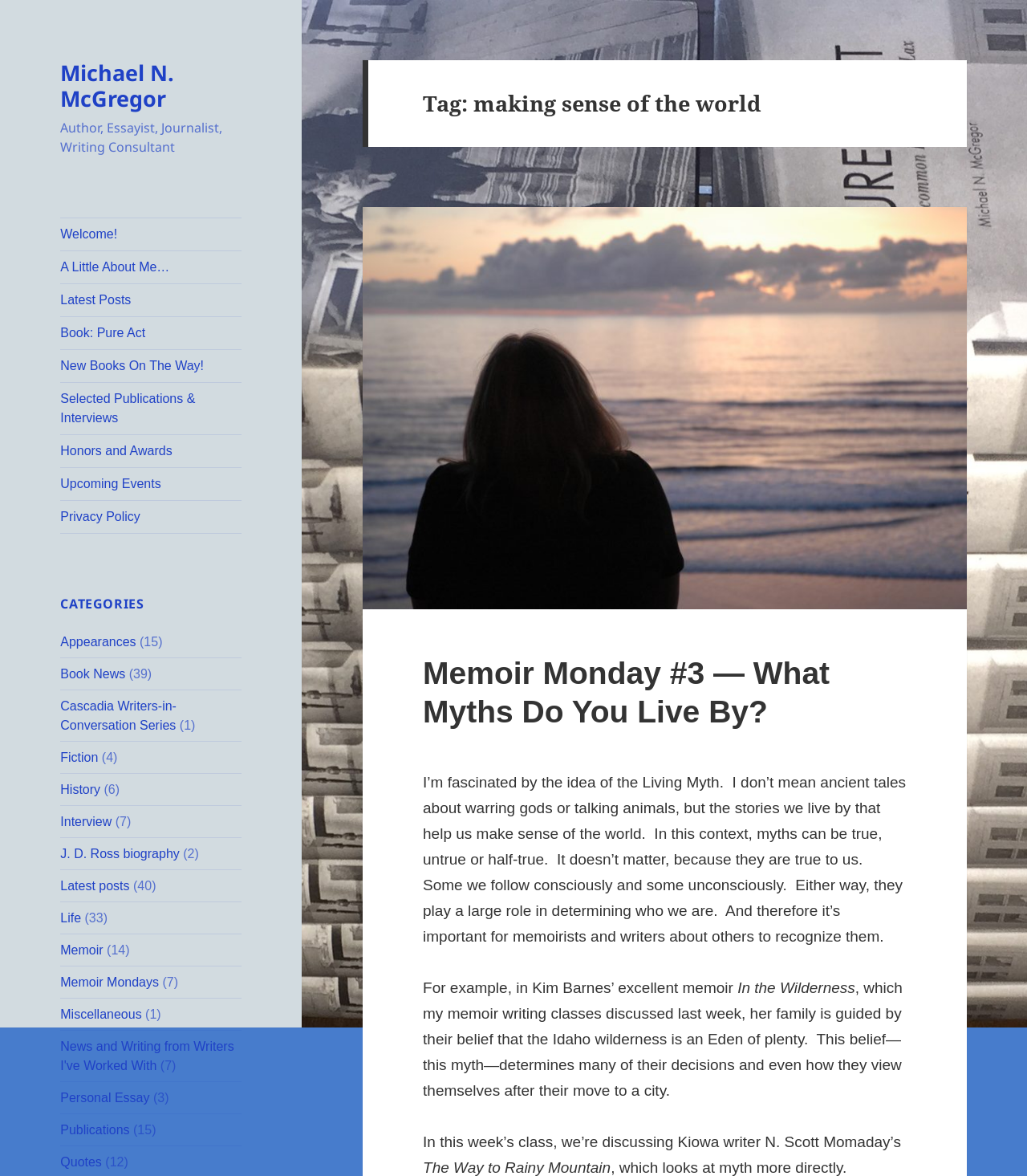What is the name of the Kiowa writer discussed in the class?
Based on the image, answer the question with as much detail as possible.

According to the webpage, the author's memoir writing class is discussing a book by Kiowa writer N. Scott Momaday, titled 'The Way to Rainy Mountain'.